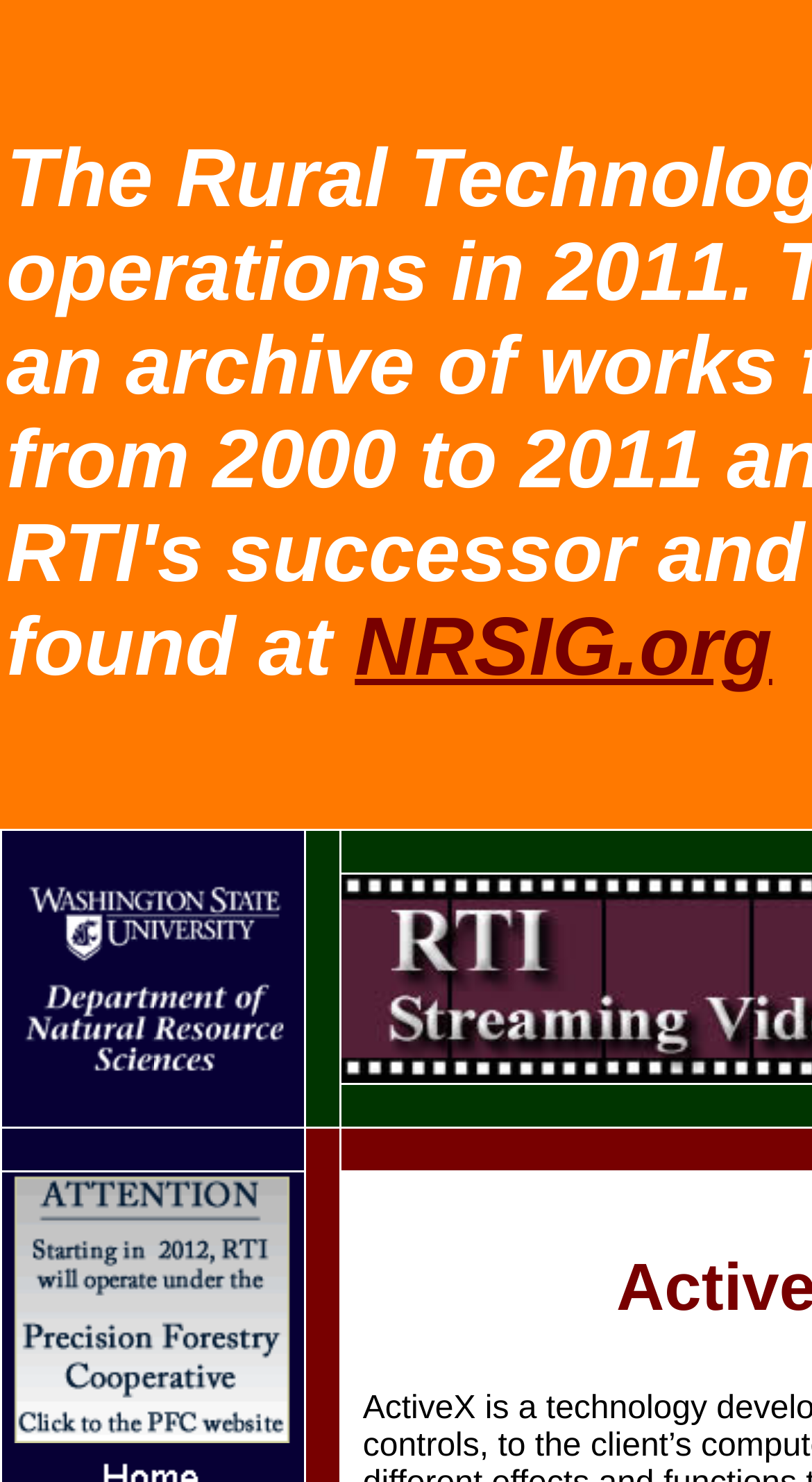Identify the bounding box coordinates of the HTML element based on this description: "alt="University of Washington"".

[0.188, 0.733, 0.355, 0.757]